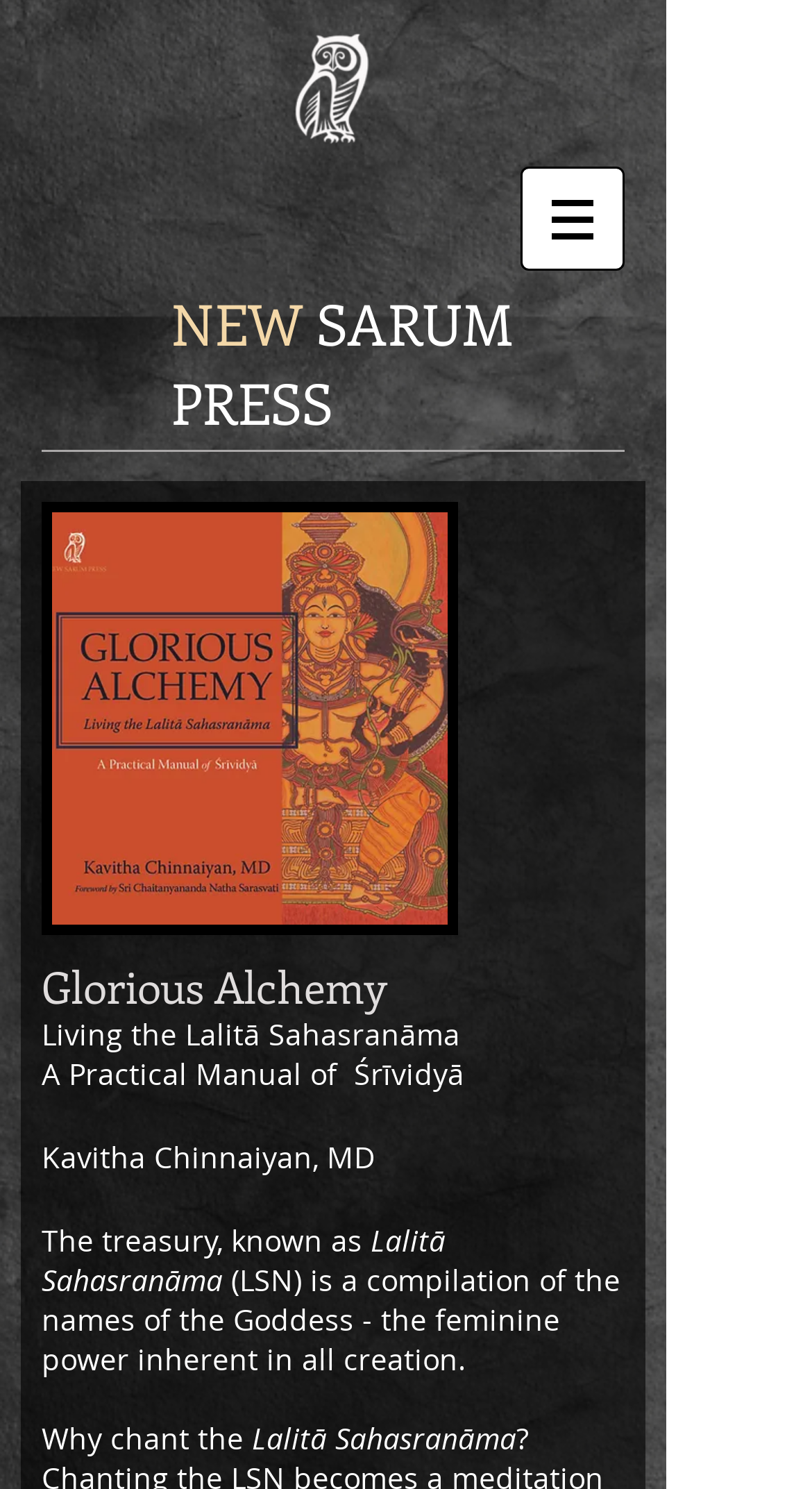Who is the author of the book?
Provide a short answer using one word or a brief phrase based on the image.

Kavitha Chinnaiyan, MD